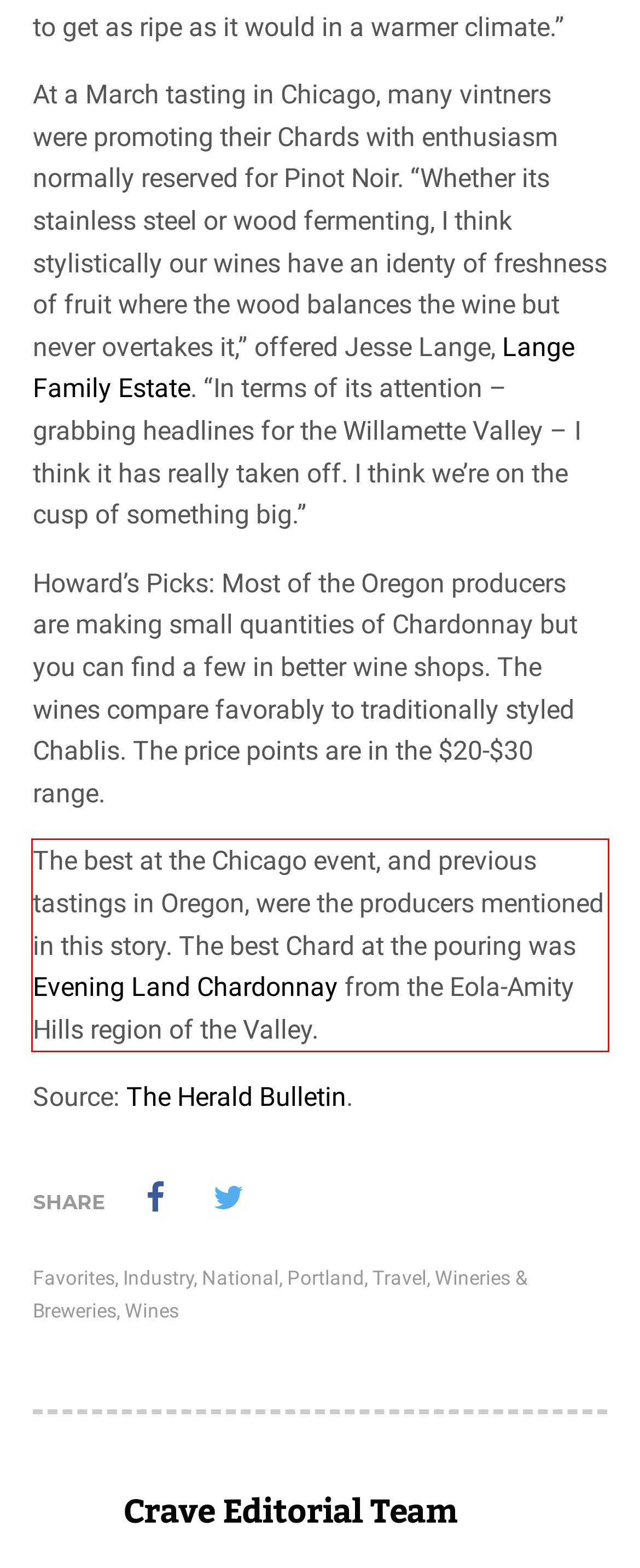From the provided screenshot, extract the text content that is enclosed within the red bounding box.

The best at the Chicago event, and previous tastings in Oregon, were the producers mentioned in this story. The best Chard at the pouring was Evening Land Chardonnay from the Eola-Amity Hills region of the Valley.